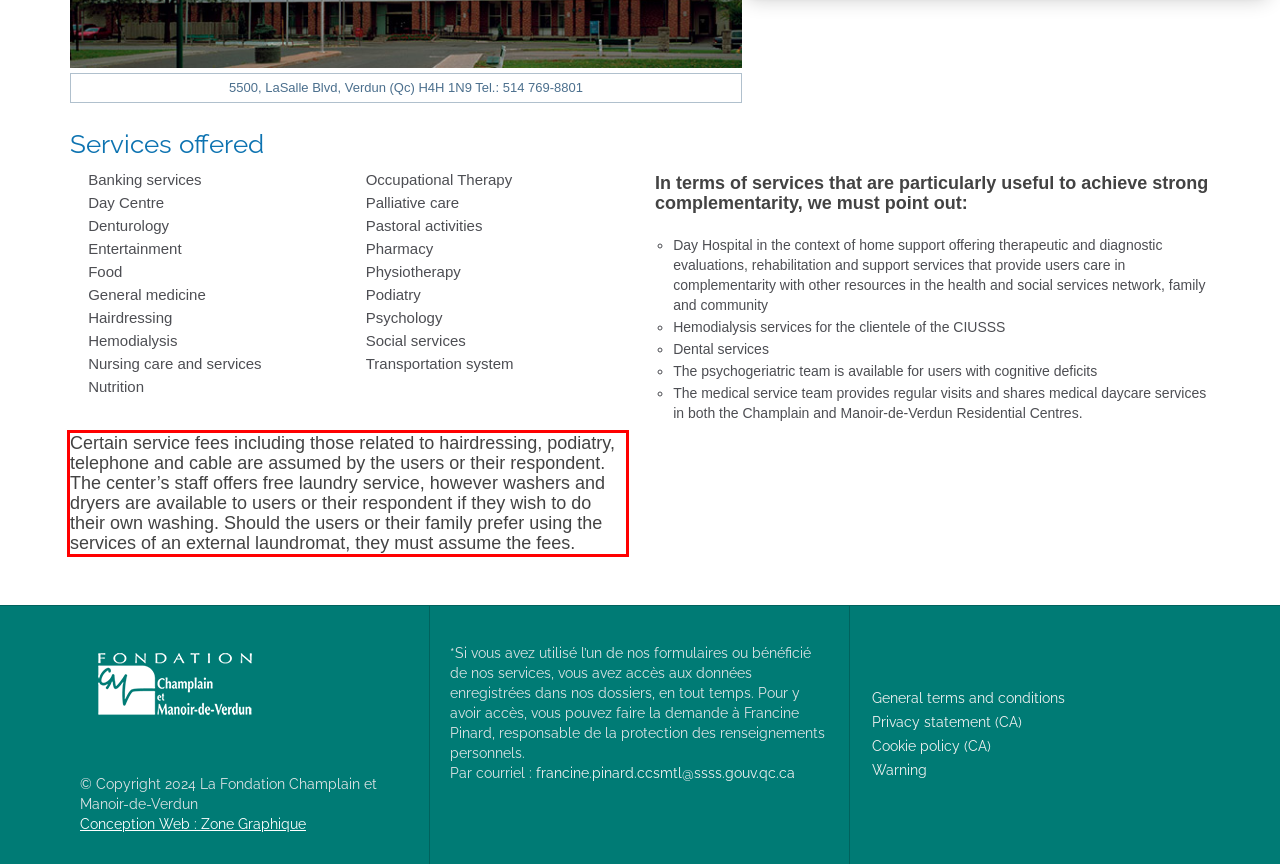Please perform OCR on the UI element surrounded by the red bounding box in the given webpage screenshot and extract its text content.

Certain service fees including those related to hairdressing, podiatry, telephone and cable are assumed by the users or their respondent. The center’s staff offers free laundry service, however washers and dryers are available to users or their respondent if they wish to do their own washing. Should the users or their family prefer using the services of an external laundromat, they must assume the fees.